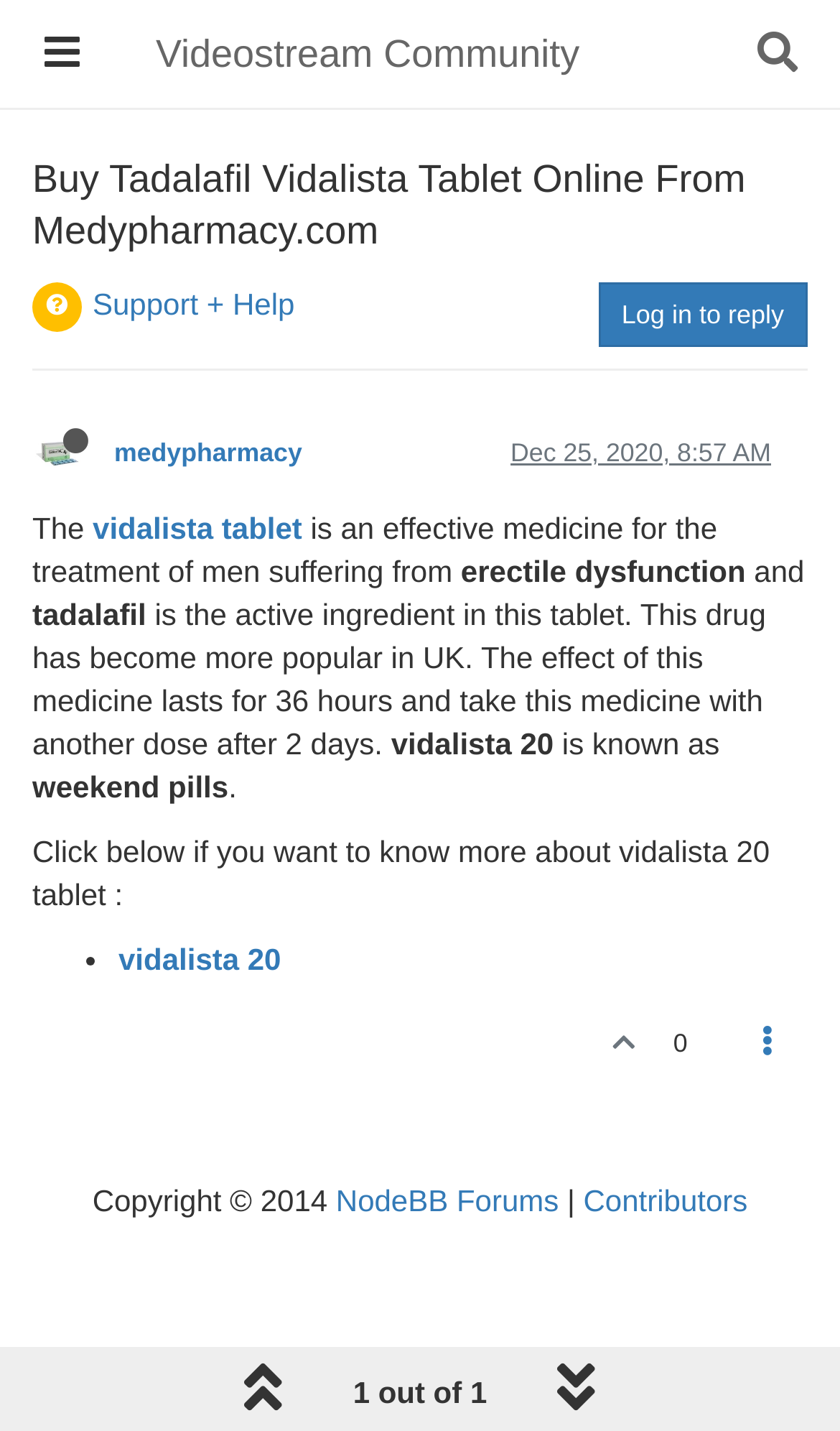Identify the bounding box of the HTML element described as: "Dec 25, 2020, 8:57 AM".

[0.608, 0.306, 0.918, 0.327]